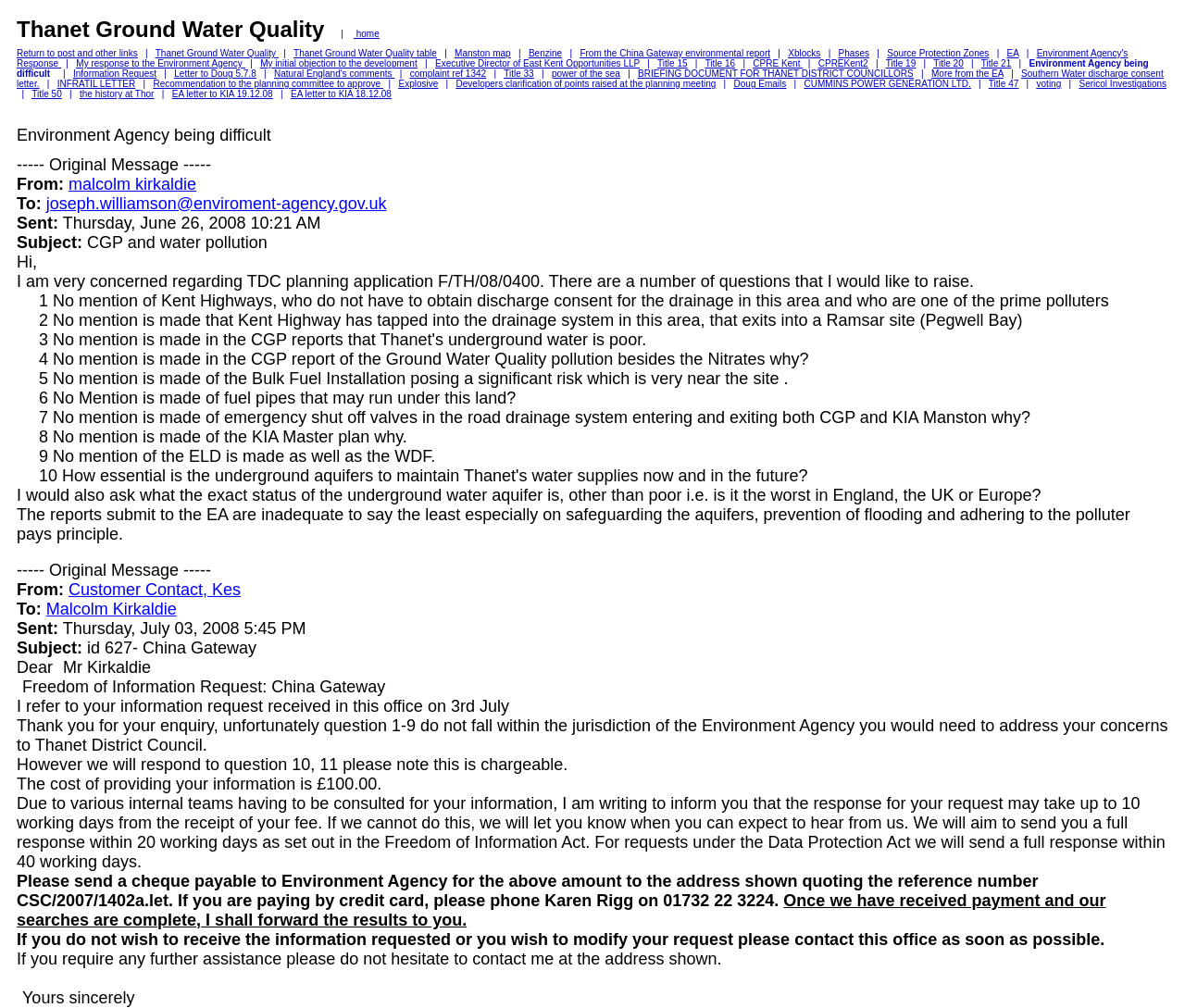What is the topic of the webpage?
Answer the question based on the image using a single word or a brief phrase.

Environment Agency and water pollution